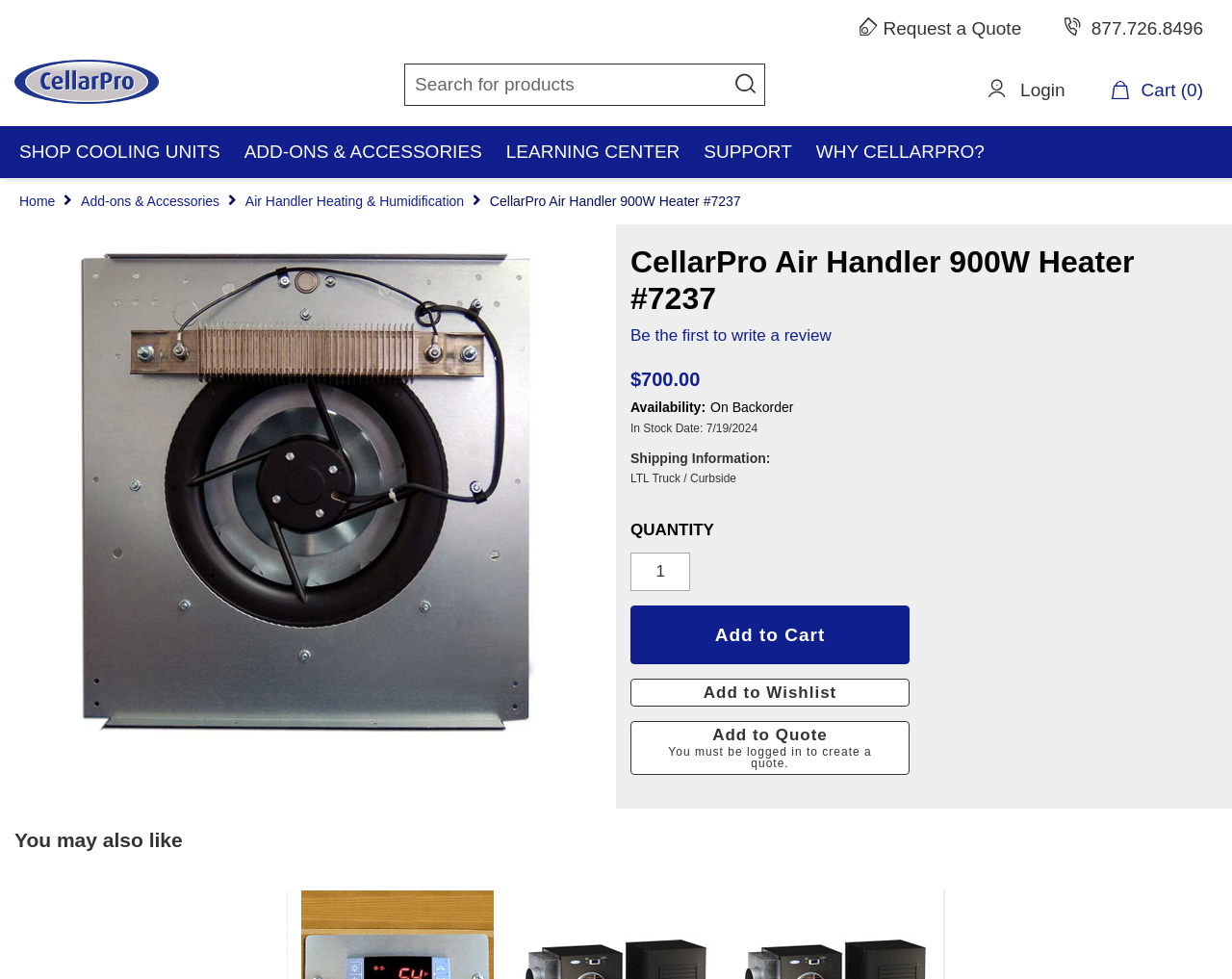What is the product name?
Refer to the image and answer the question using a single word or phrase.

CellarPro Air Handler 900W Heater #7237